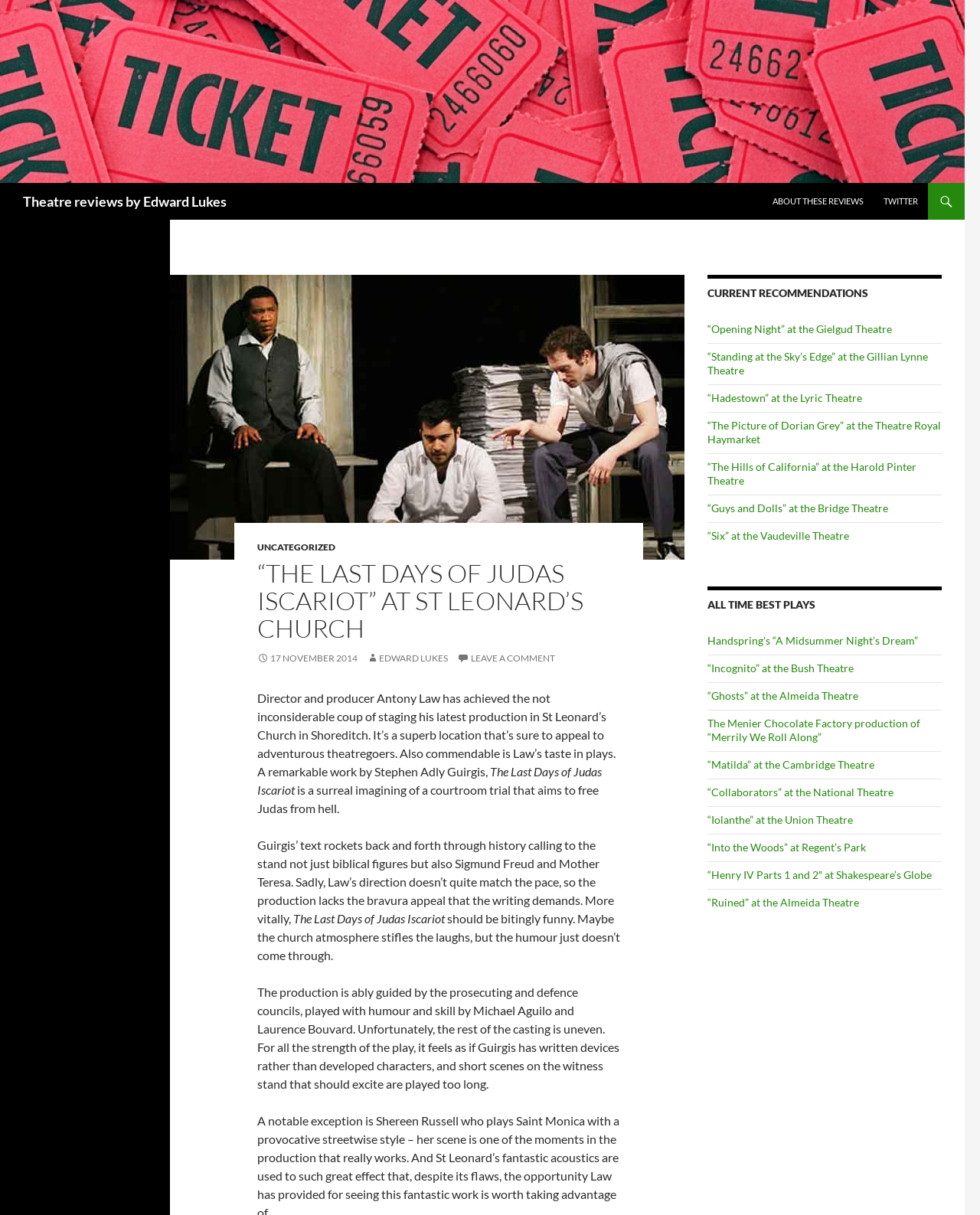Please identify the coordinates of the bounding box that should be clicked to fulfill this instruction: "Check out the 'ALL TIME BEST PLAYS' section".

[0.722, 0.483, 0.961, 0.505]